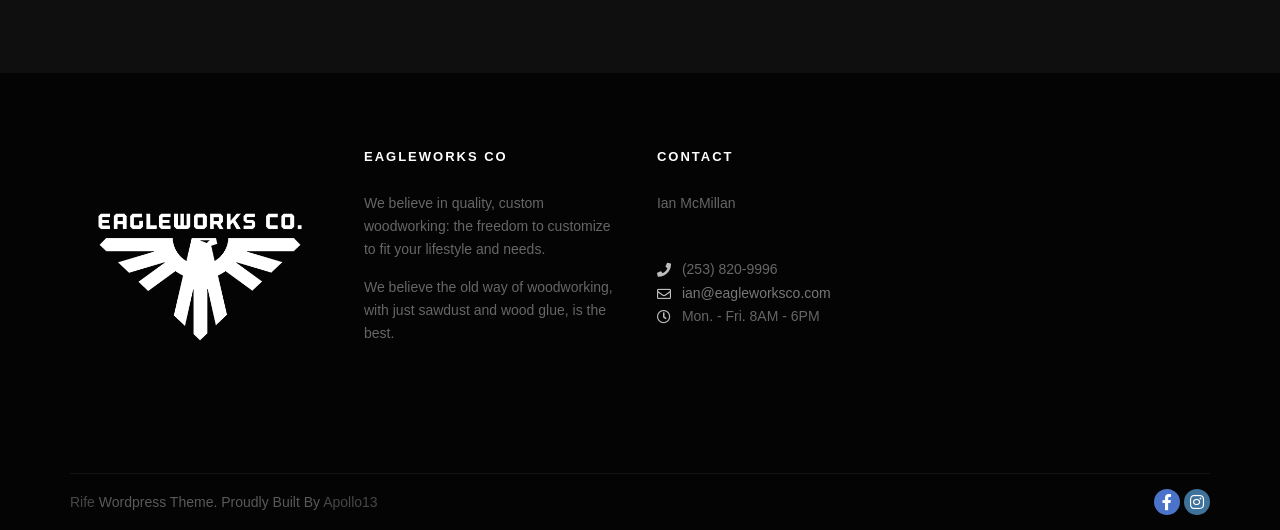Answer in one word or a short phrase: 
What is the email address of Ian McMillan?

ian@eagleworksco.com